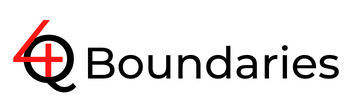Paint a vivid picture of the image with your description.

The image features the logo of "4Q Boundaries," which combines both text and graphic elements. The logo prominently displays the numeral "4" in red, integrated with a stylized plus sign, symbolizing positivity and growth in personal space and boundaries. Following the numeral is the word "Boundaries" written in a bold, modern typeface, emphasizing the theme of personal autonomy and self-definition. This logo encapsulates the essence of the initiative—encouraging individuals to explore and redefine their personal space through a creative, transformative approach.